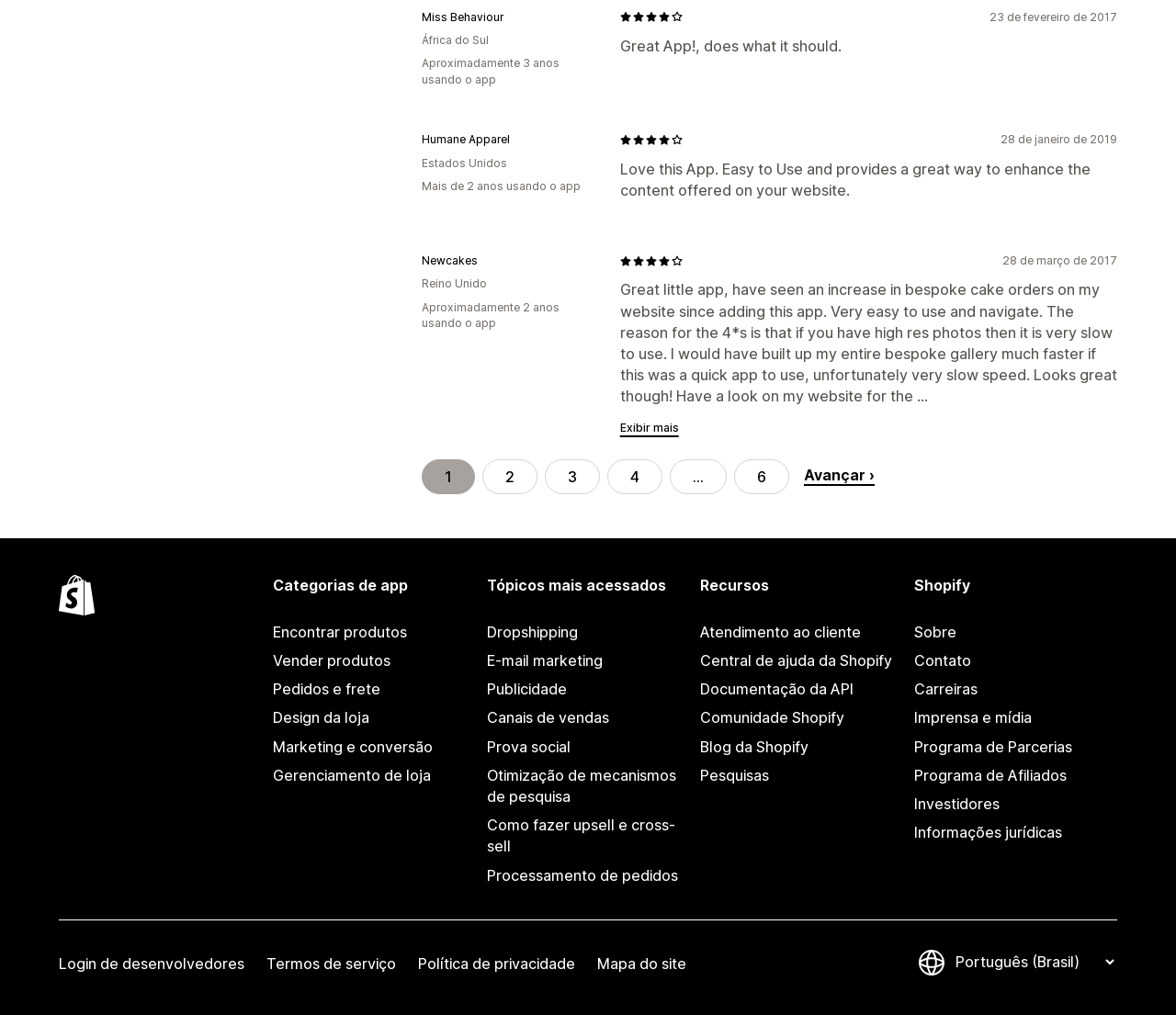Specify the bounding box coordinates of the area that needs to be clicked to achieve the following instruction: "View 'Categorias de app'".

[0.232, 0.566, 0.404, 0.587]